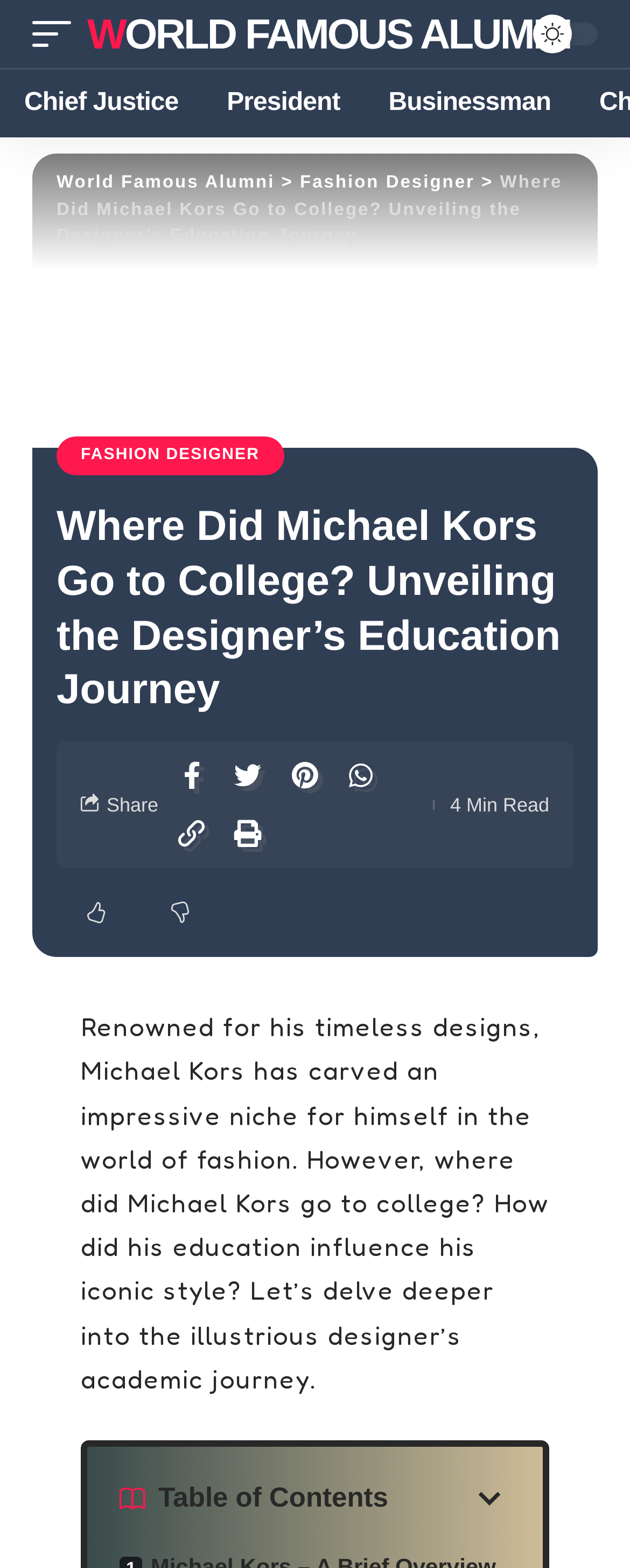Show the bounding box coordinates of the element that should be clicked to complete the task: "Share the article".

[0.169, 0.506, 0.251, 0.521]